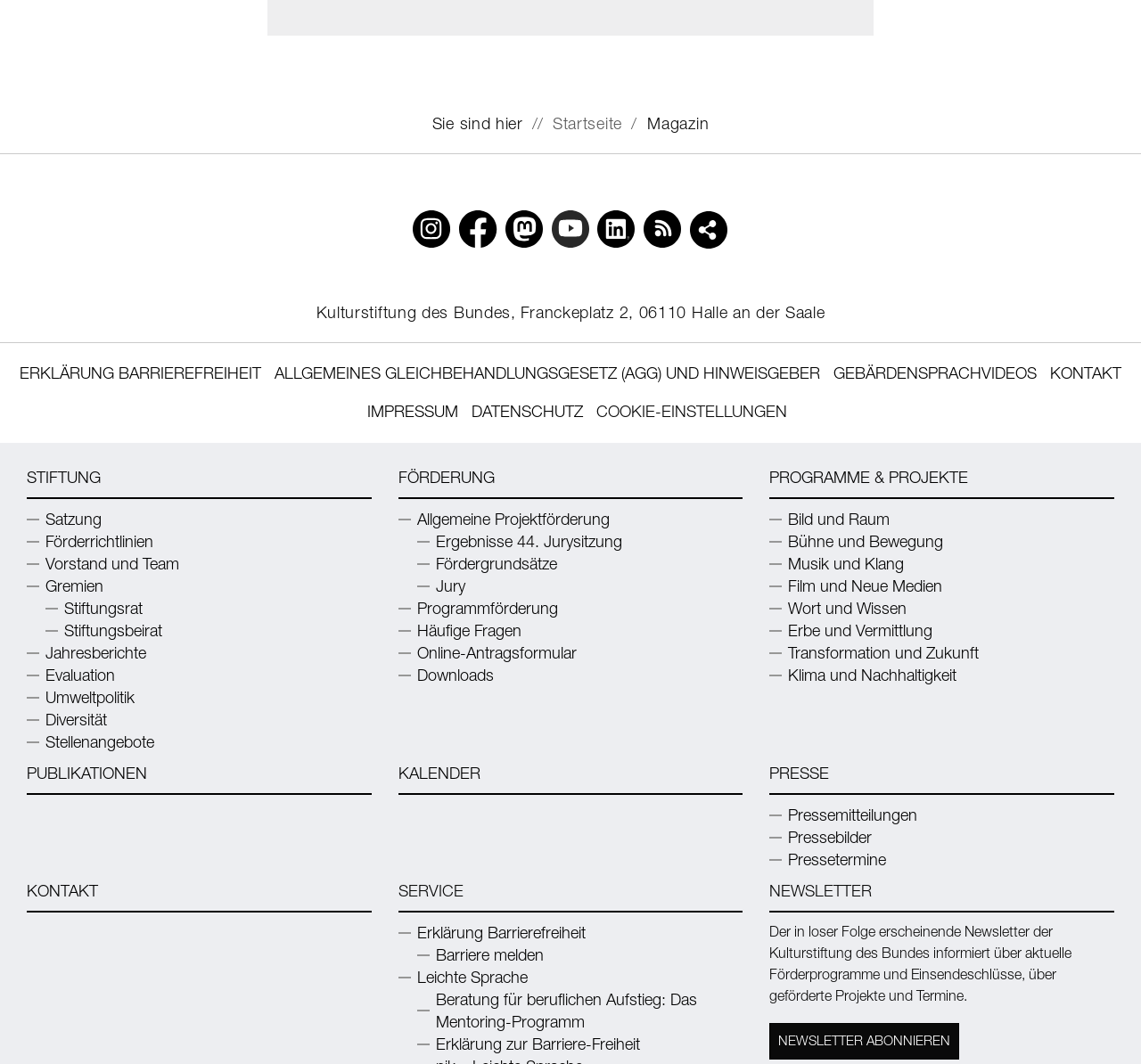Identify the bounding box coordinates for the UI element that matches this description: "Evaluation".

[0.023, 0.624, 0.101, 0.645]